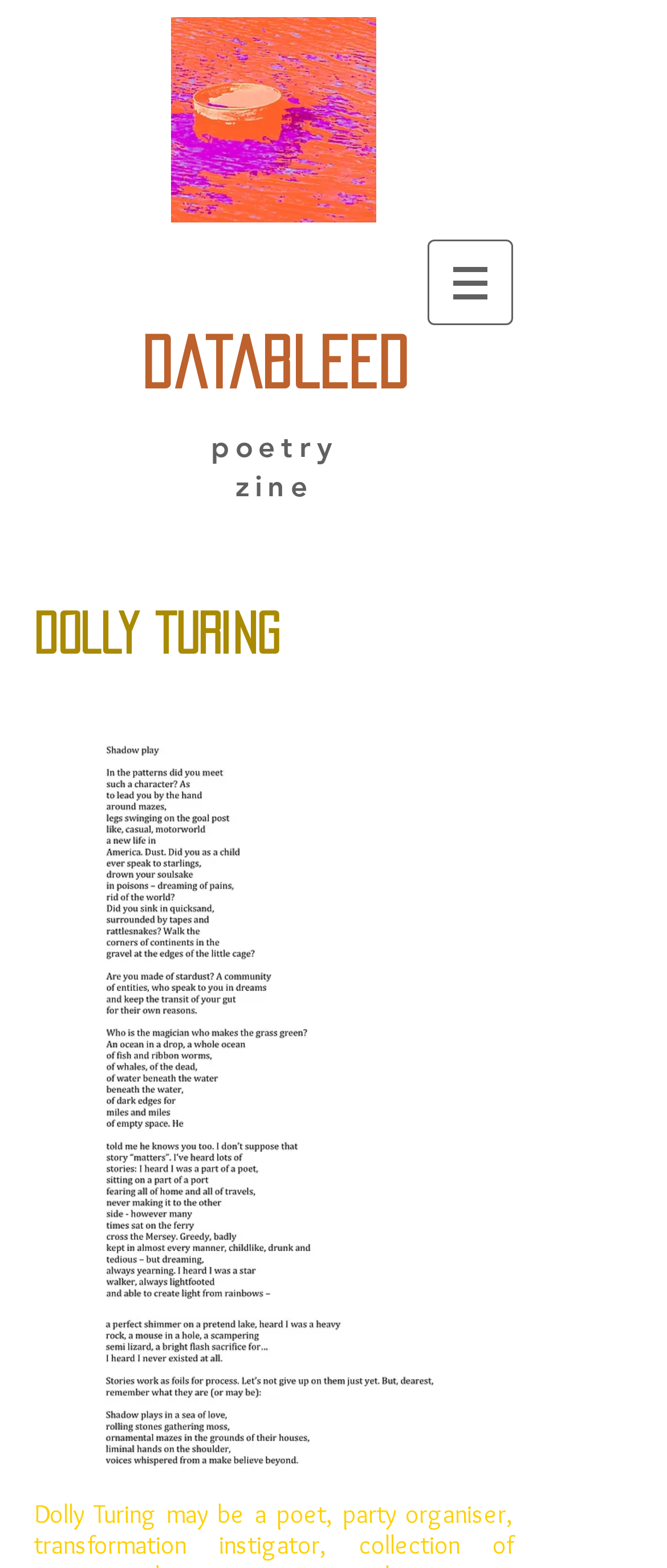What is the purpose of the website?
Using the image, provide a concise answer in one word or a short phrase.

To showcase poetry